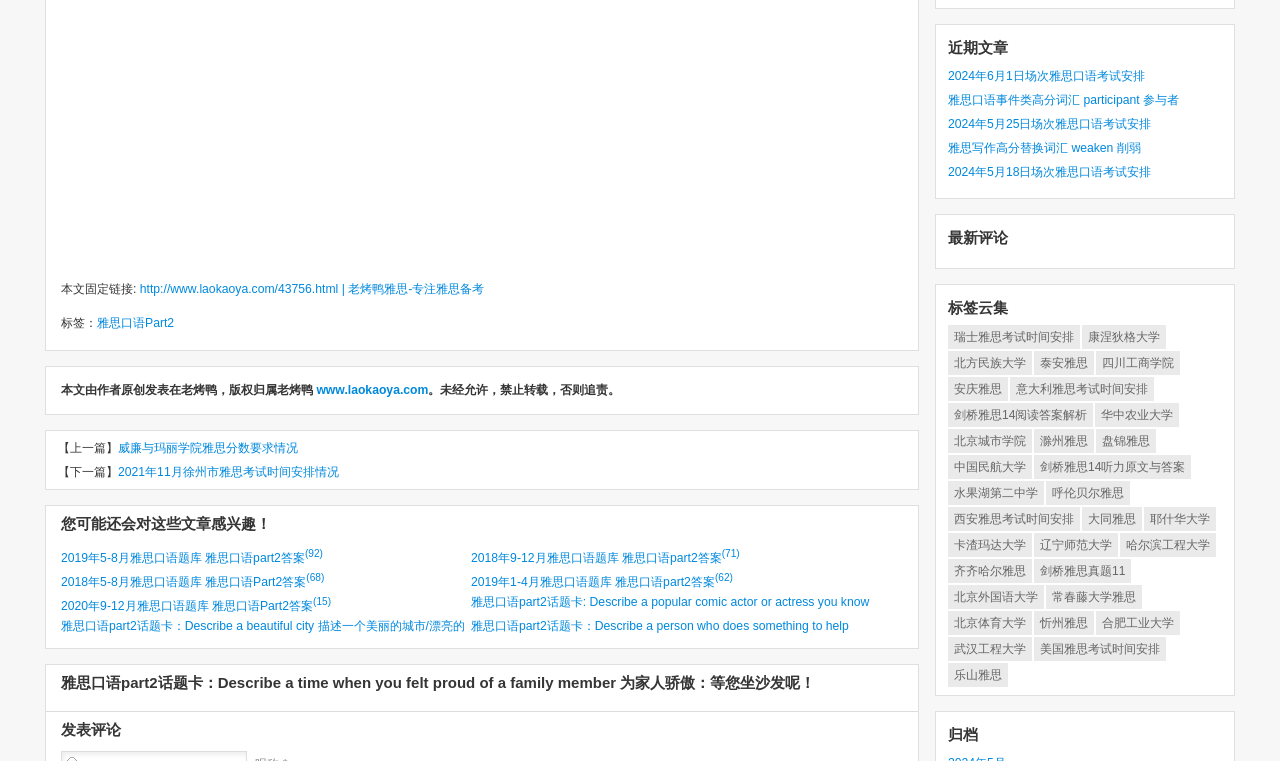Kindly determine the bounding box coordinates for the area that needs to be clicked to execute this instruction: "Browse the article about the 2019 May to August IELTS speaking topic library".

[0.048, 0.754, 0.285, 0.775]